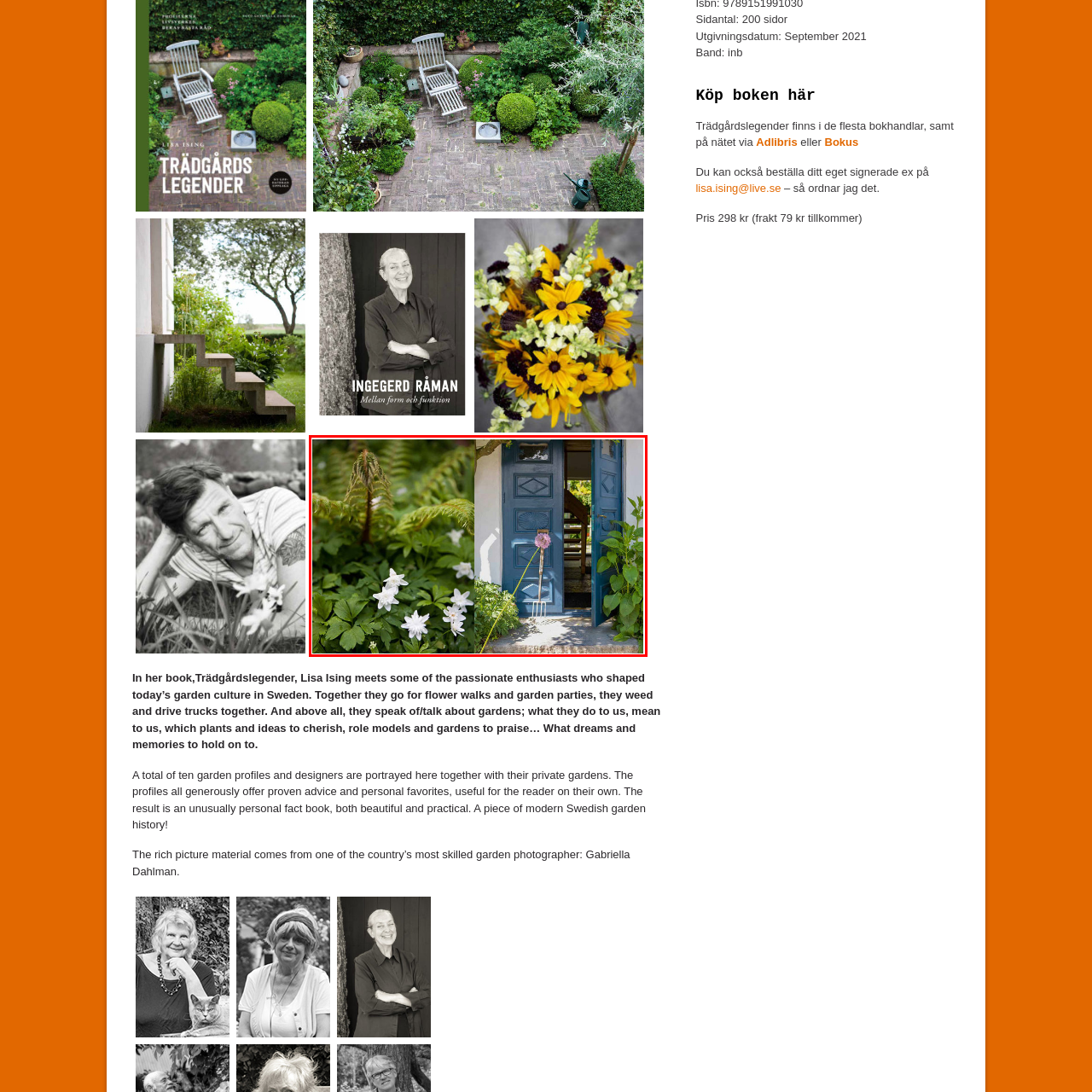Detail the scene within the red-bordered box in the image, including all relevant features and actions.

The image captures a serene and inviting garden scene that perfectly embodies the essence of Swedish horticultural beauty. On the left, lush green foliage is adorned with delicate white flowers, including dainty blooms that symbolize purity and new beginnings. The vibrant greenery is complemented by the gentle texture of ferns, creating a tranquil atmosphere.

To the right, a rustic blue door stands open, inviting viewers into a charming space beyond. The door features intricate diamond patterns, hinting at the blend of traditional craftsmanship and welcoming style often found in Swedish homes. Leaning against the door is a garden fork, adorned with a single pink flower, adding a touch of whimsy and color, while the surrounding greenery speaks to the lush vibrancy of the garden. This picturesque composition beautifully captures the connection between nature and home, reflecting the themes explored in the book "Trädgårdslegender" by Lisa Ising, which celebrates passionate gardening enthusiasts who shape modern garden culture in Sweden.